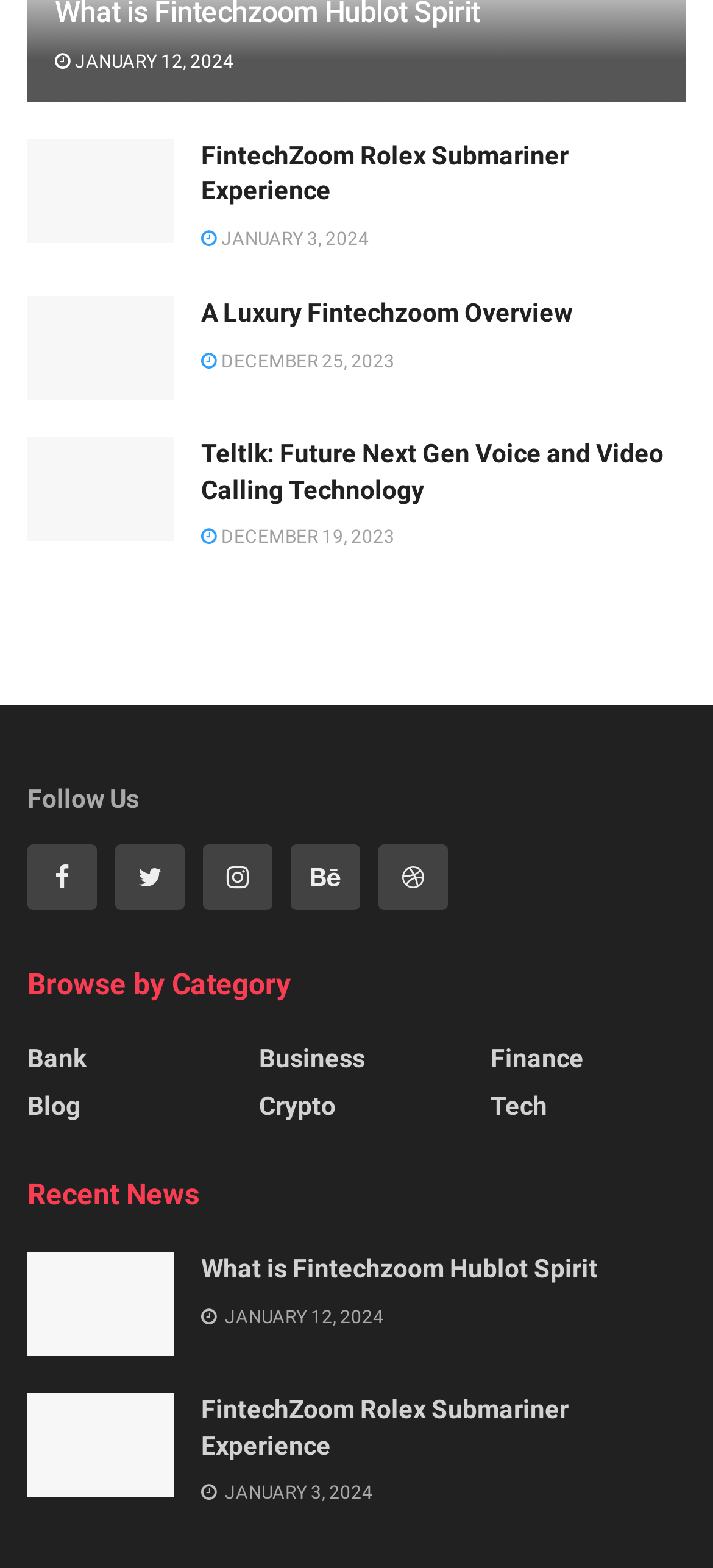Indicate the bounding box coordinates of the element that must be clicked to execute the instruction: "Click on the Luxury Fintechzoom Overview link". The coordinates should be given as four float numbers between 0 and 1, i.e., [left, top, right, bottom].

[0.282, 0.19, 0.803, 0.209]